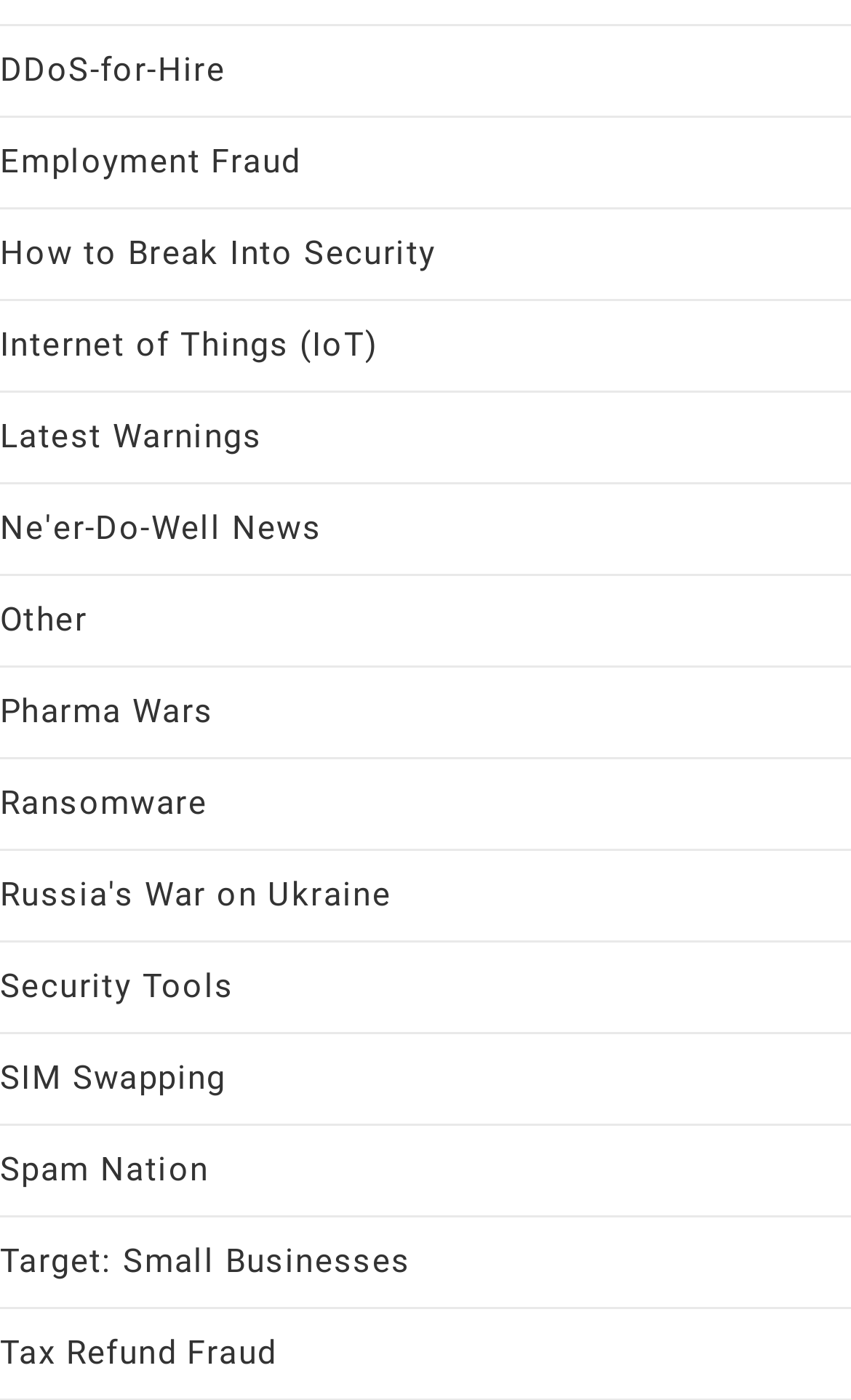How many links are related to fraud on the webpage?
Refer to the image and provide a one-word or short phrase answer.

2